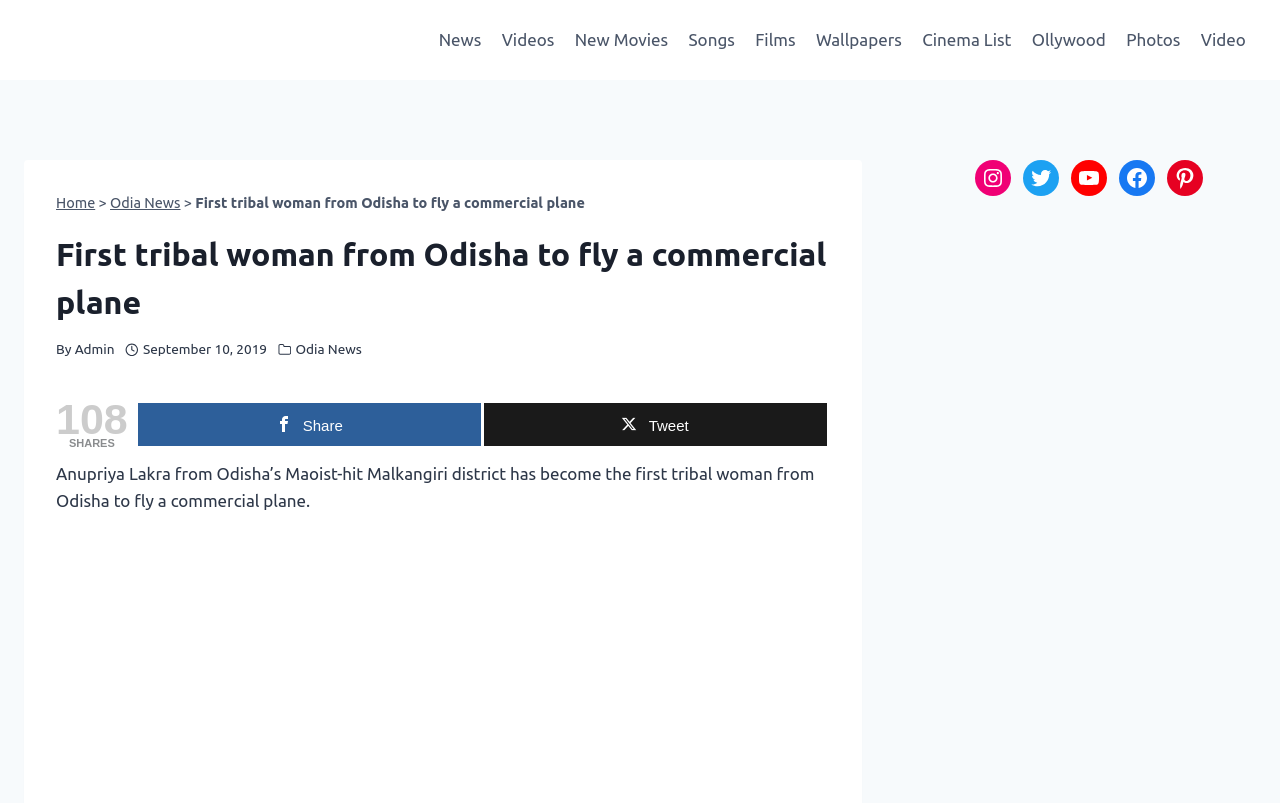Could you identify the text that serves as the heading for this webpage?

First tribal woman from Odisha to fly a commercial plane